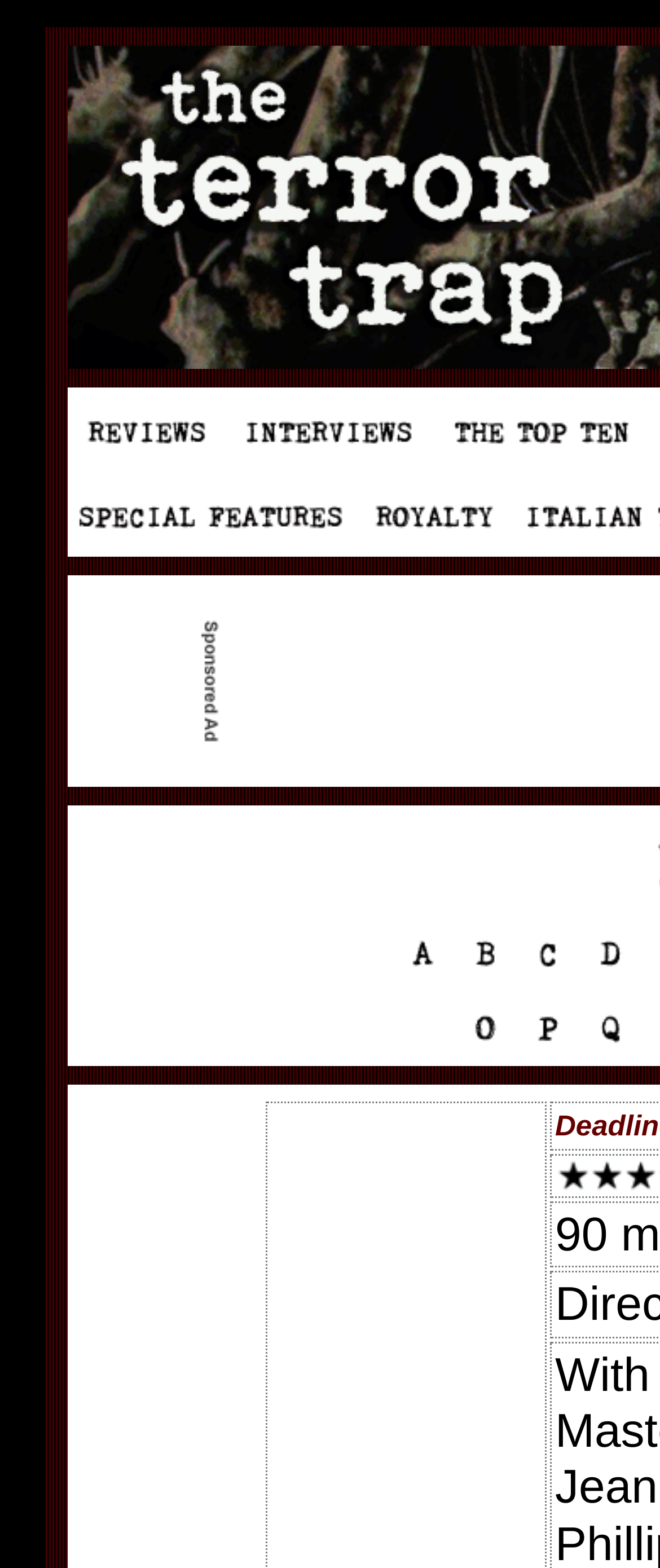Identify the bounding box coordinates of the clickable section necessary to follow the following instruction: "click the link at the top". The coordinates should be presented as four float numbers from 0 to 1, i.e., [left, top, right, bottom].

[0.103, 0.287, 0.338, 0.305]